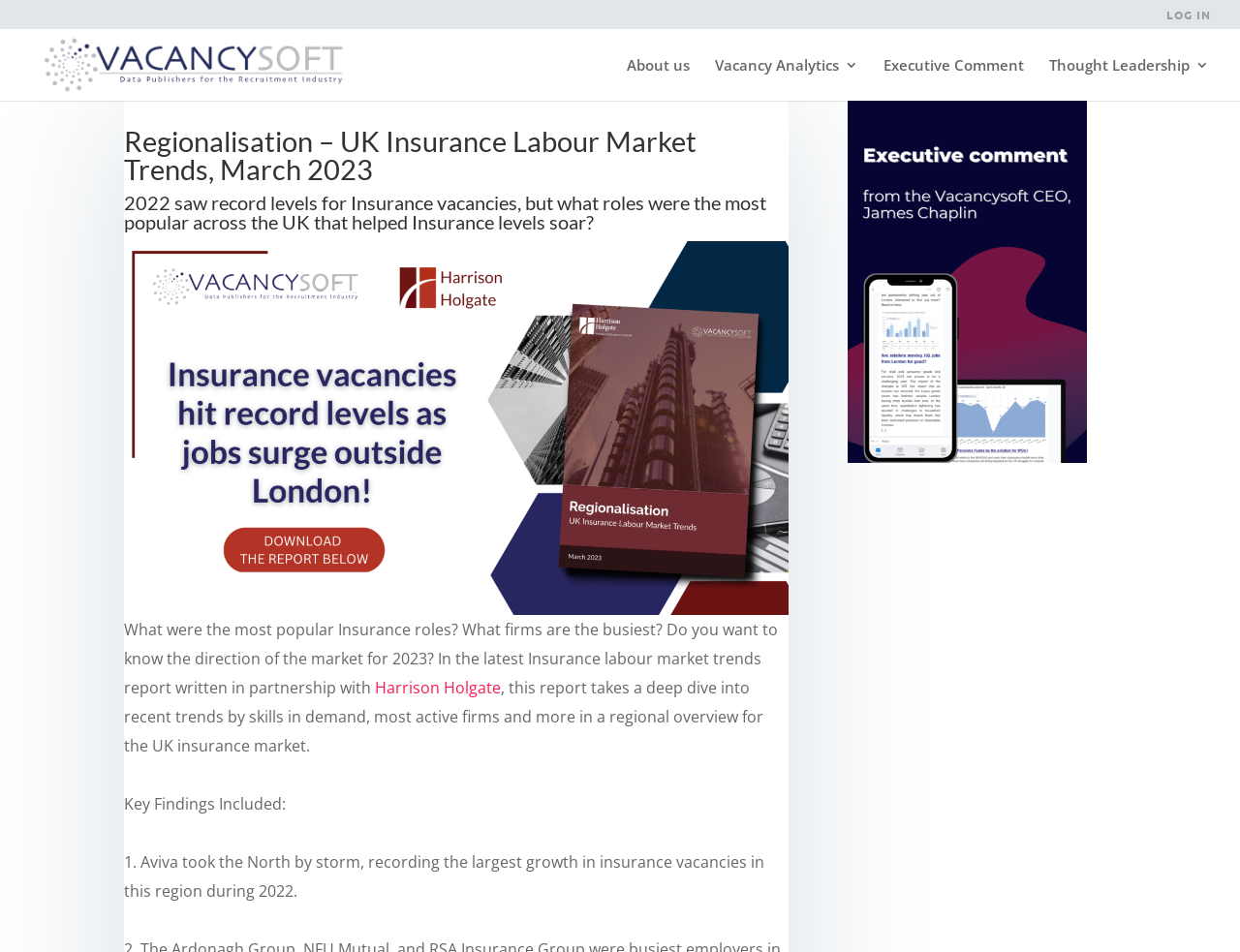What is the topic of the report mentioned on the webpage?
Please respond to the question with a detailed and well-explained answer.

The topic of the report is mentioned in the heading 'Regionalisation – UK Insurance Labour Market Trends, March 2023' and is further described in the static text 'this report takes a deep dive into recent trends by skills in demand, most active firms and more in a regional overview for the UK insurance market'.